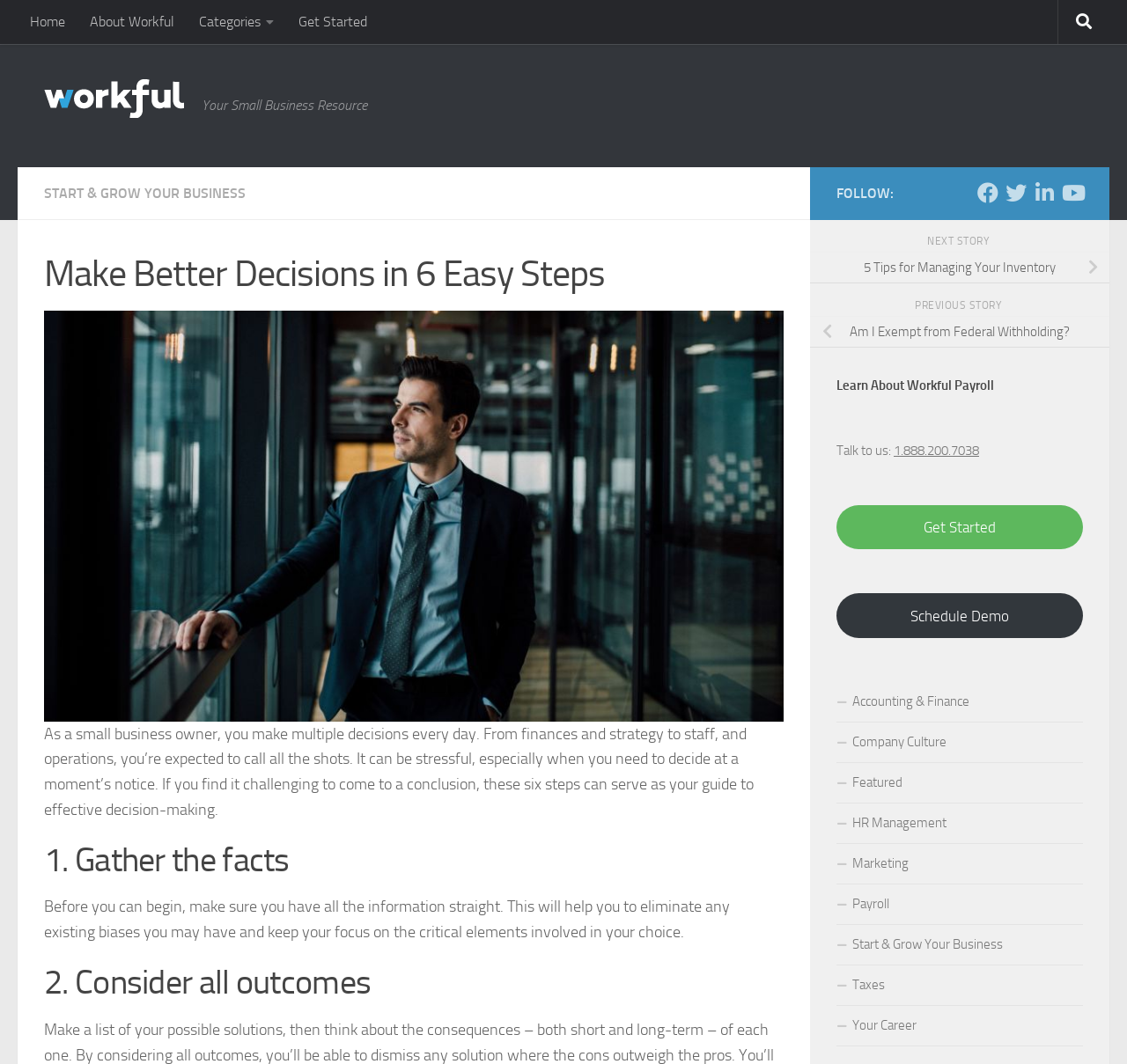Provide the bounding box coordinates of the UI element this sentence describes: "Accounting & Finance".

[0.742, 0.641, 0.961, 0.679]